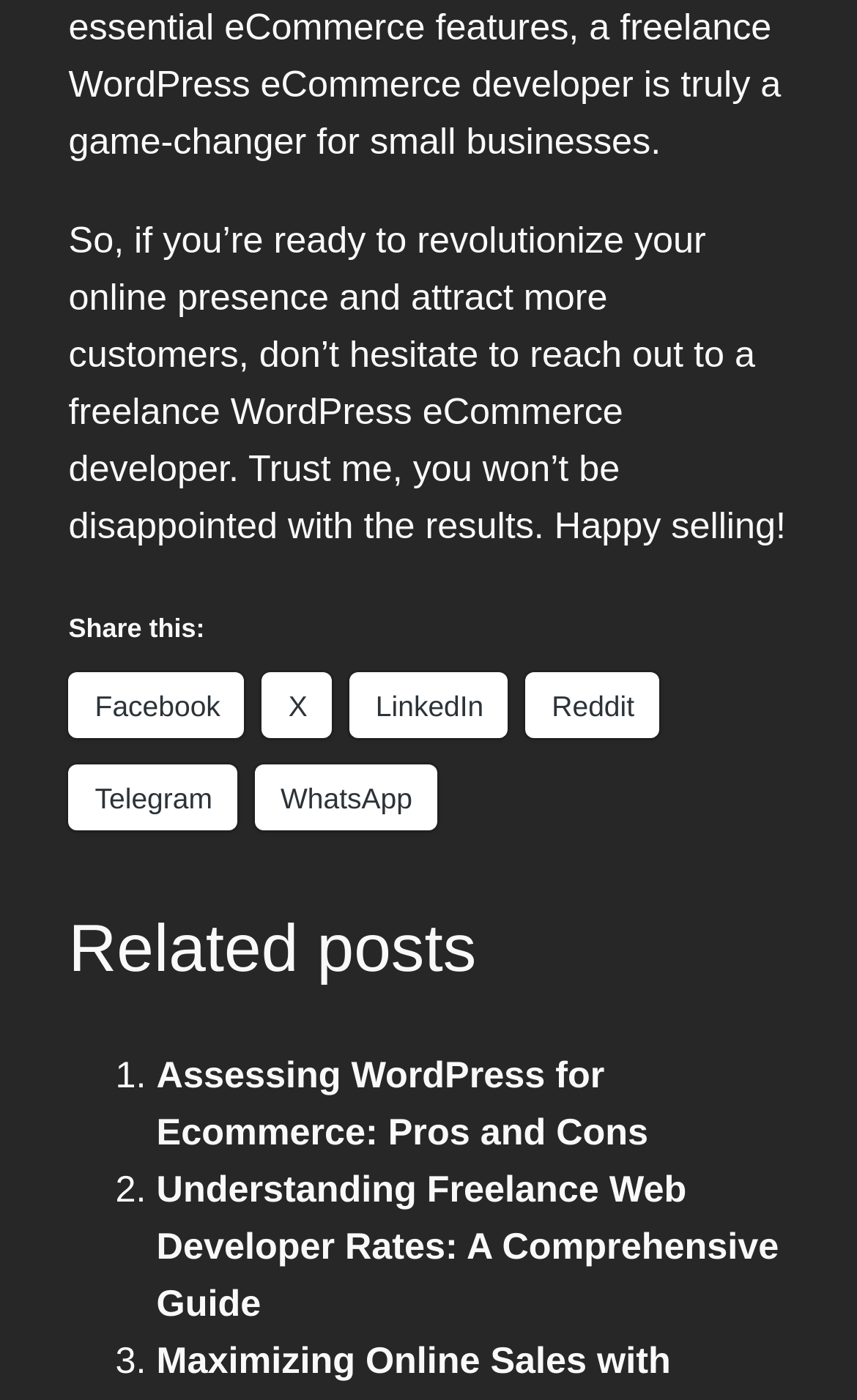Determine the bounding box coordinates for the clickable element required to fulfill the instruction: "Share on Facebook". Provide the coordinates as four float numbers between 0 and 1, i.e., [left, top, right, bottom].

[0.08, 0.48, 0.285, 0.527]